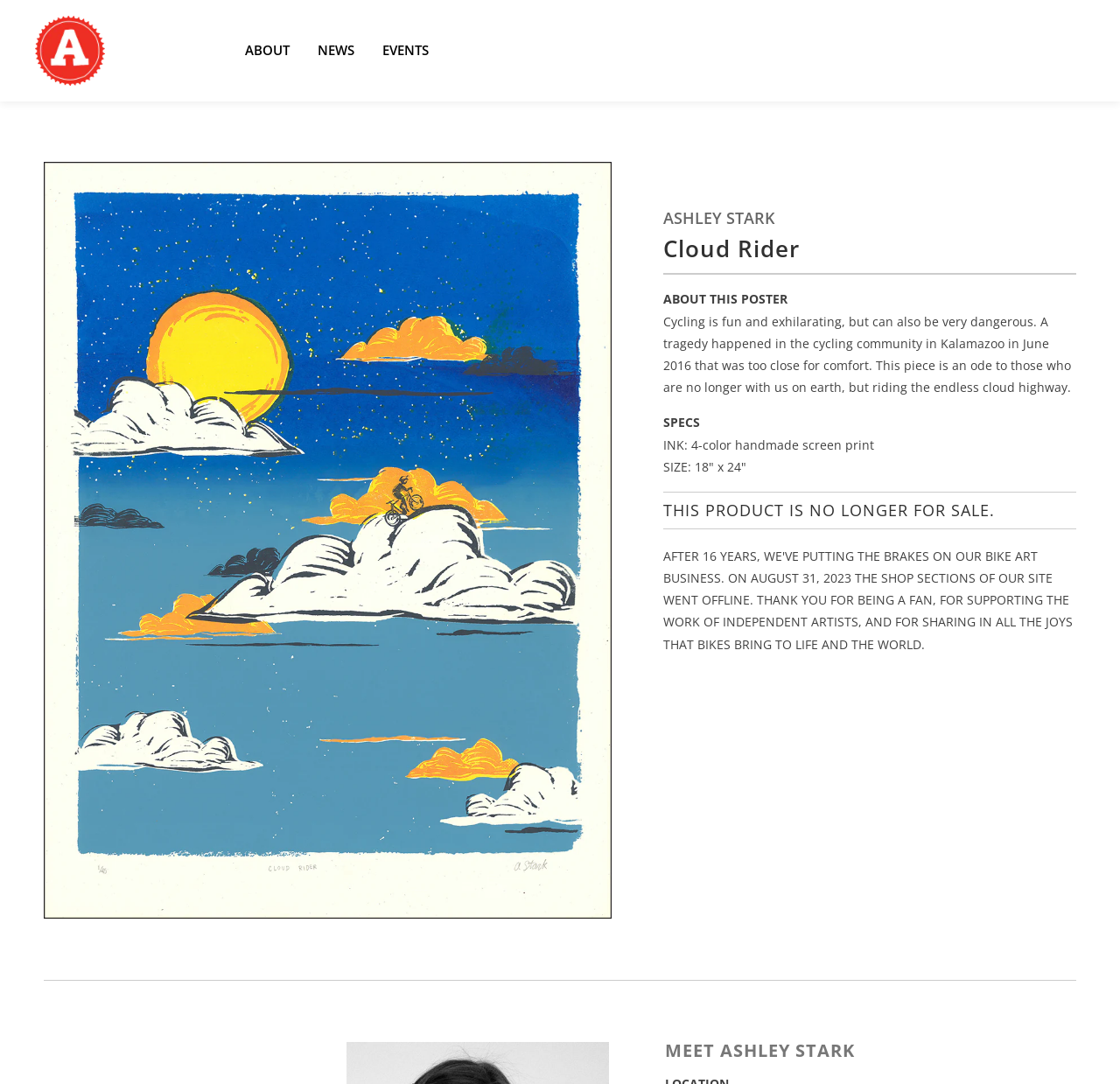Provide an in-depth caption for the contents of the webpage.

The webpage is about a poster called "Cloud Rider" by Ashley Stark. At the top left, there is a logo of "ARTCRANK" which is an image linked to the ARTCRANK website. Next to it, there are three links: "ABOUT", "NEWS", and "EVENTS", aligned horizontally. 

Below the logo, there is a large image of the "Cloud Rider" poster, taking up most of the page. Above the image, there is the title "Cloud Rider" in a larger font, and the artist's name "ASHLEY STARK" in a smaller font. 

To the right of the image, there is a block of text that describes the poster. The text starts with "ABOUT THIS POSTER" and explains that the poster is an ode to those who have passed away in the cycling community. Below this text, there are specifications of the poster, including the ink and size. 

Further down, there is a notice that "THIS PRODUCT IS NO LONGER FOR SALE." At the very bottom of the page, there is a heading "MEET ASHLEY STARK", which seems to be a separate section.